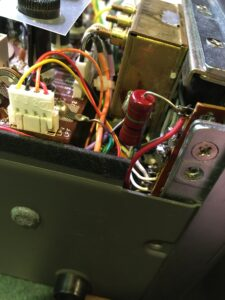Give a concise answer using one word or a phrase to the following question:
What is the purpose of the connector in the image?

Interfacing with different parts